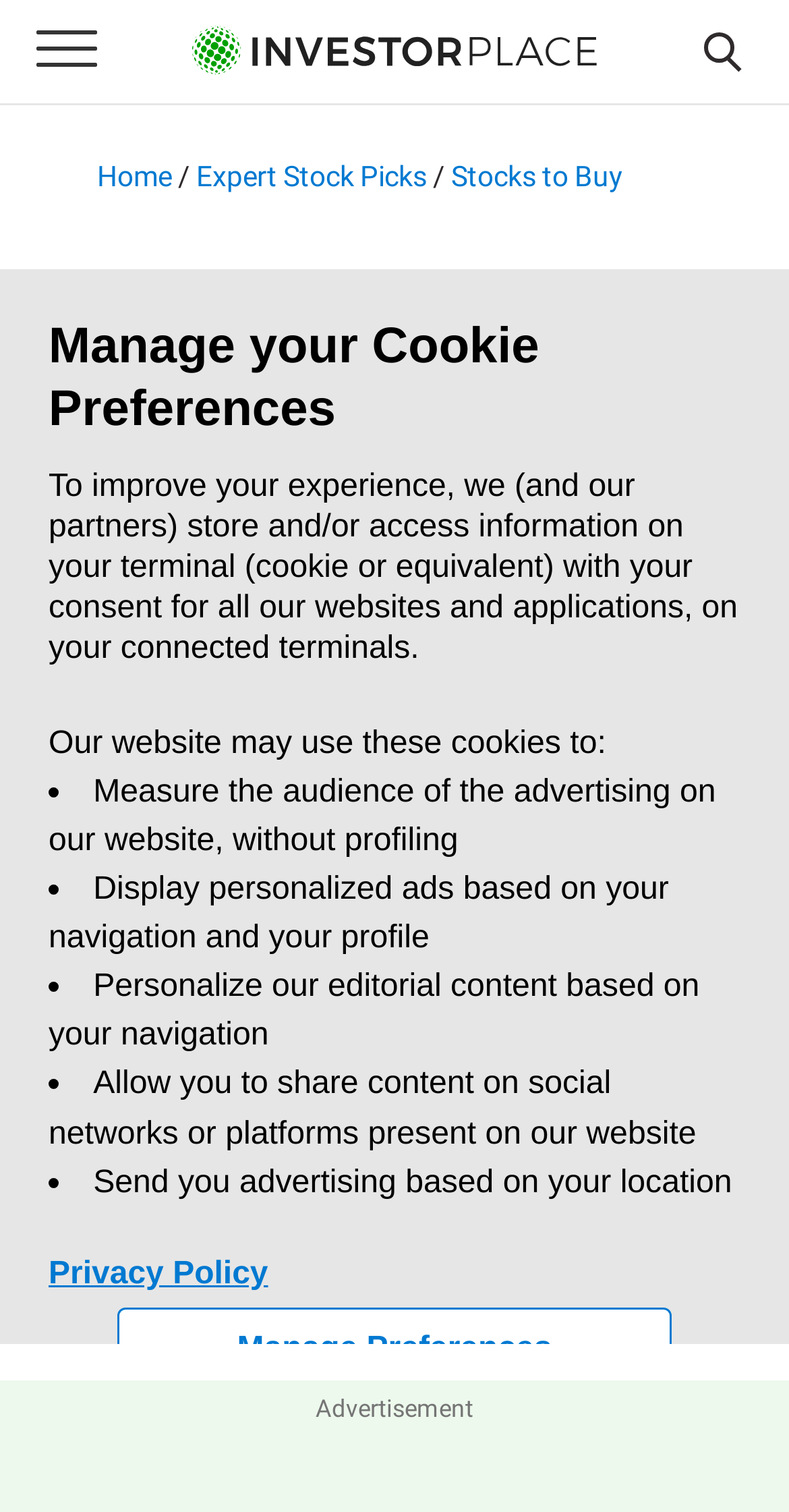Could you find the bounding box coordinates of the clickable area to complete this instruction: "View '7 Top A.I. Stocks for 2024' report"?

[0.408, 0.204, 0.764, 0.223]